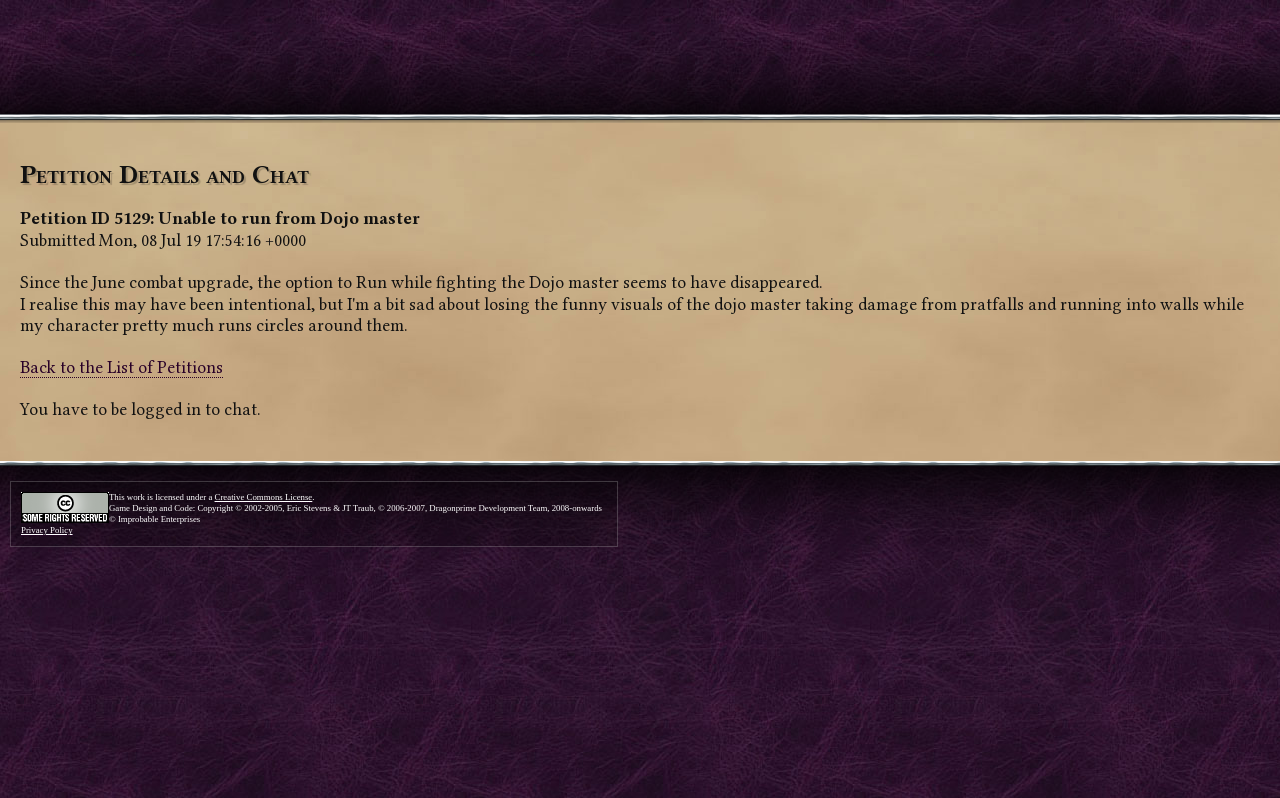Provide a brief response to the question using a single word or phrase: 
What is the ID of the petition?

5129